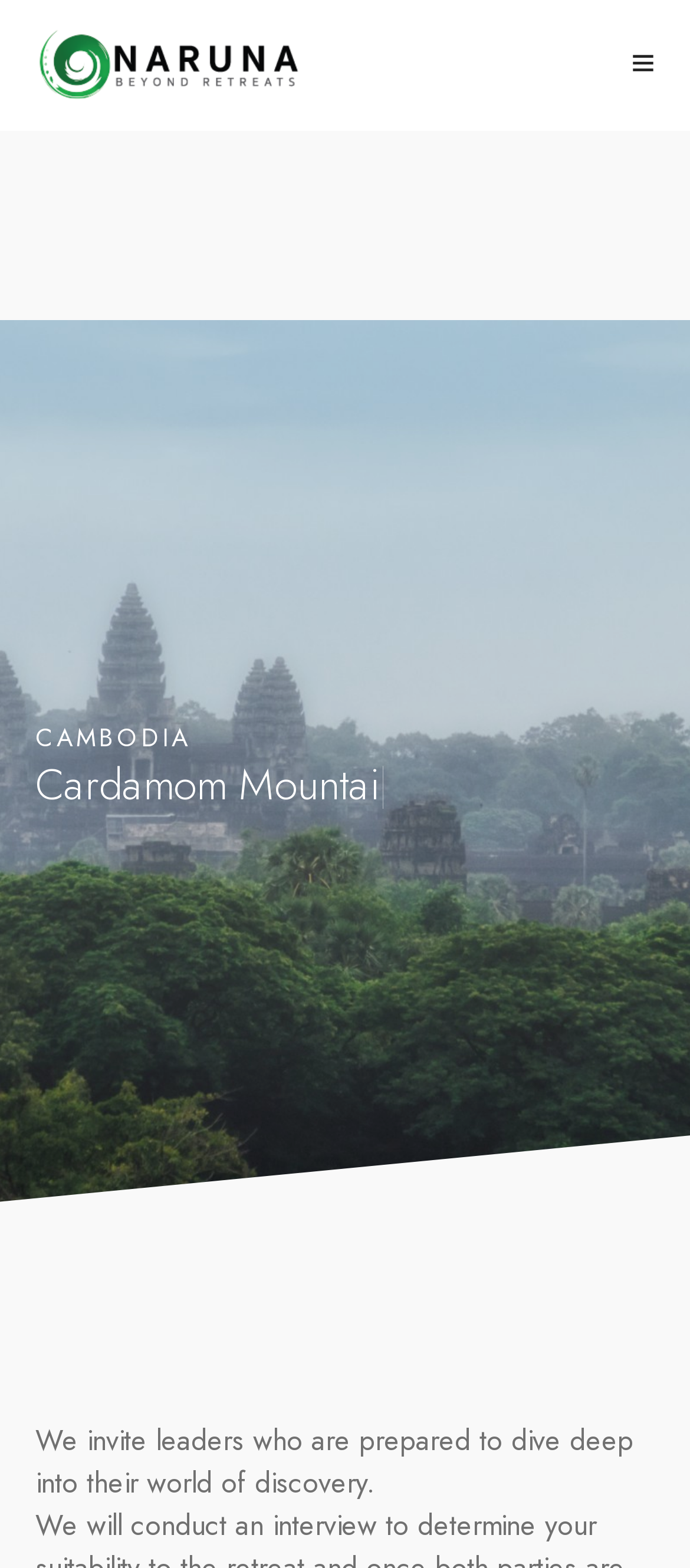With reference to the screenshot, provide a detailed response to the question below:
What is the icon on the top-right corner of the webpage?

The icon on the top-right corner of the webpage is 'ue68e', which can be inferred from the link element '' with bounding box coordinates [0.915, 0.029, 0.949, 0.054].